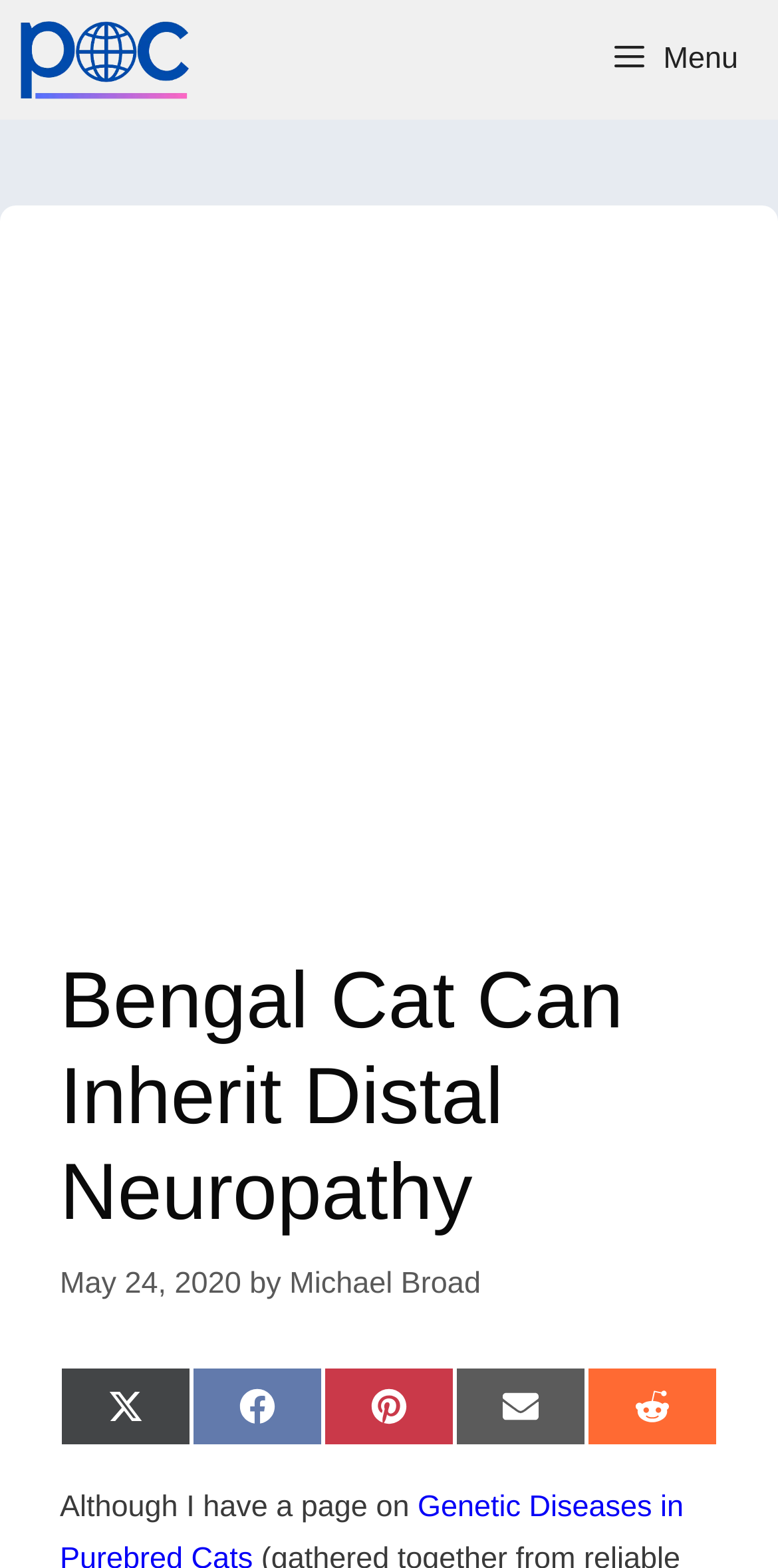Provide the bounding box coordinates for the UI element that is described as: "Share on X (Twitter)".

[0.077, 0.872, 0.246, 0.922]